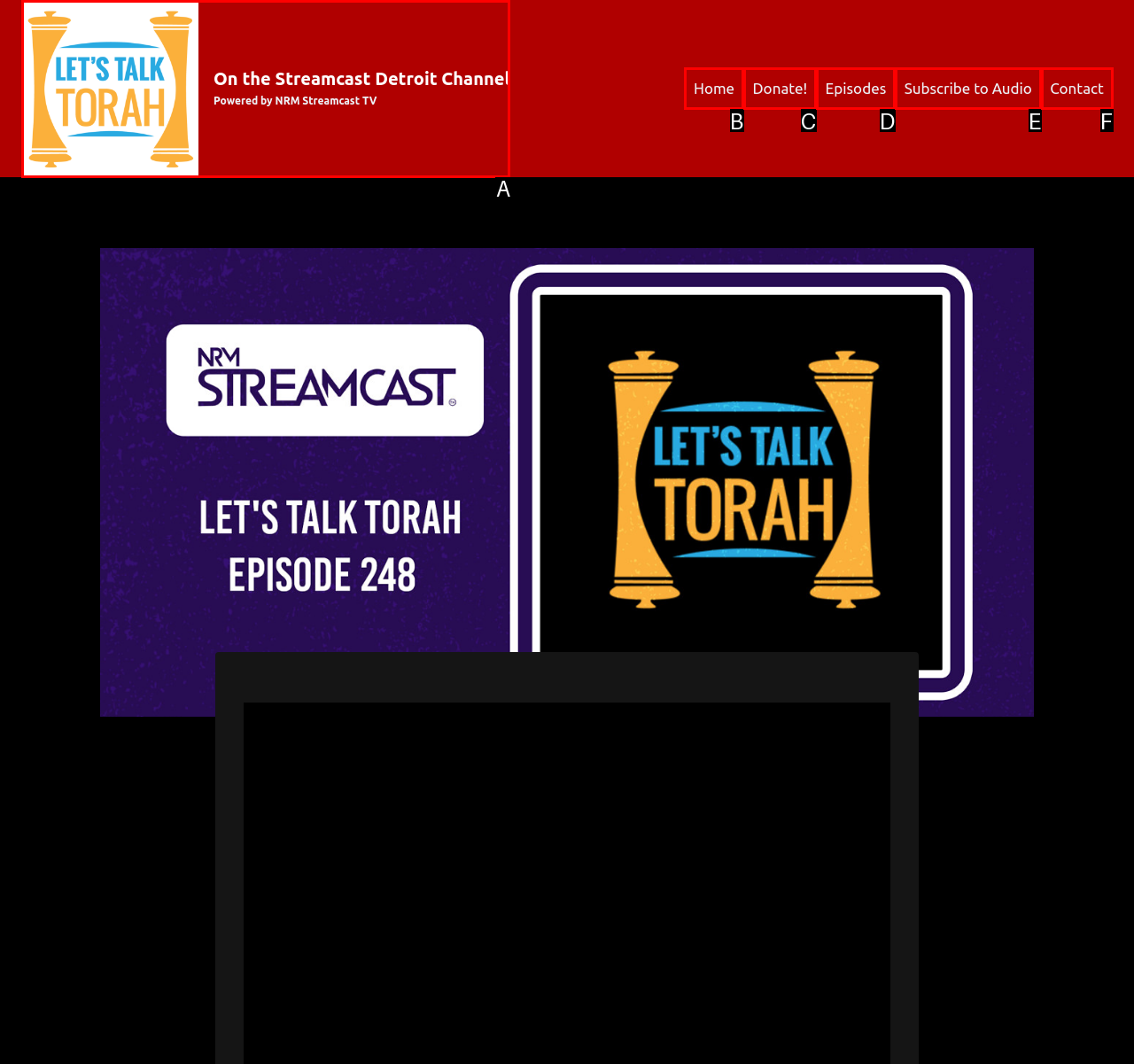Identify the HTML element that matches the description: Subscribe to Audio
Respond with the letter of the correct option.

E